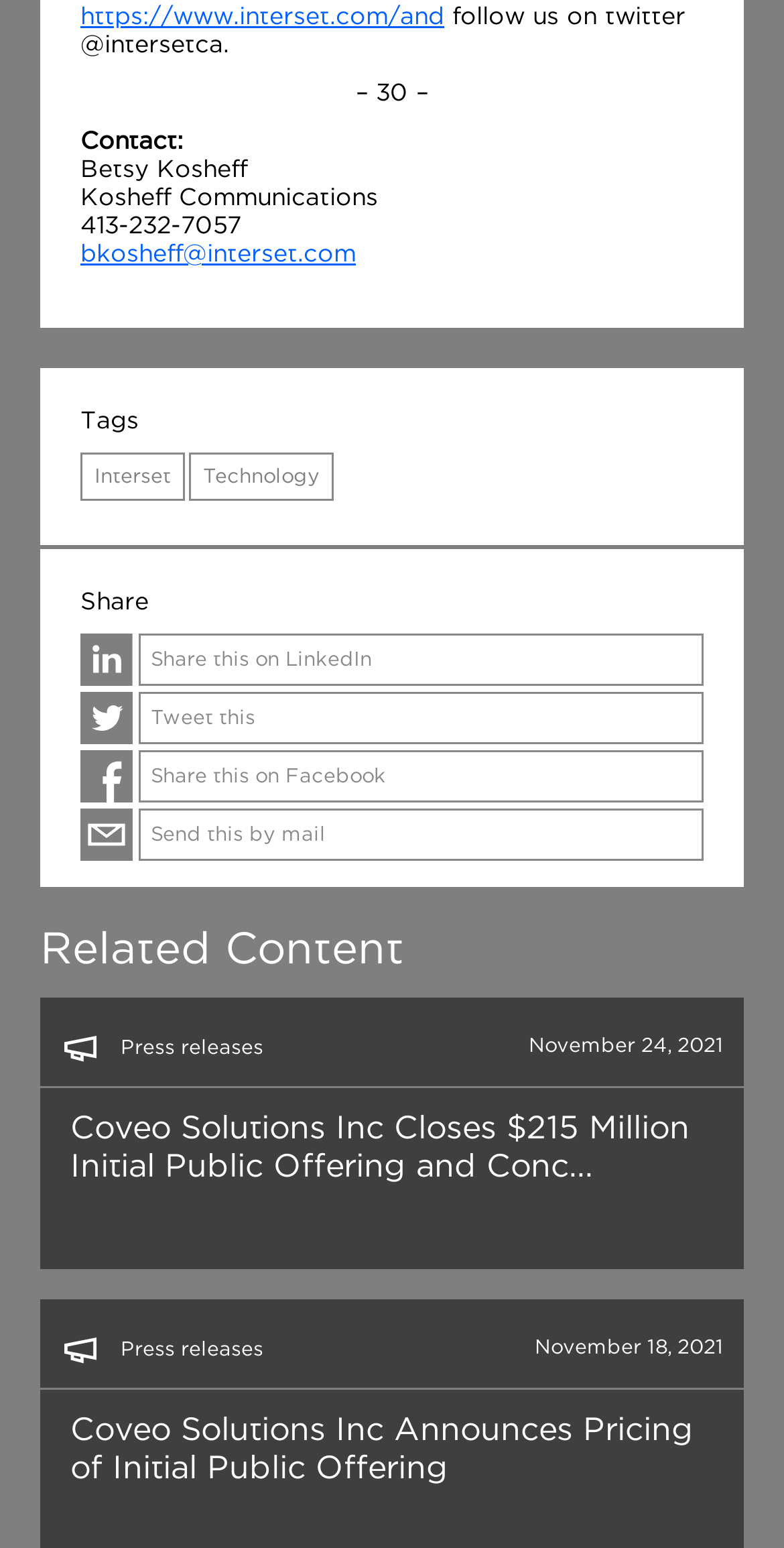What is the date of the second press release?
Give a one-word or short phrase answer based on the image.

November 18, 2021